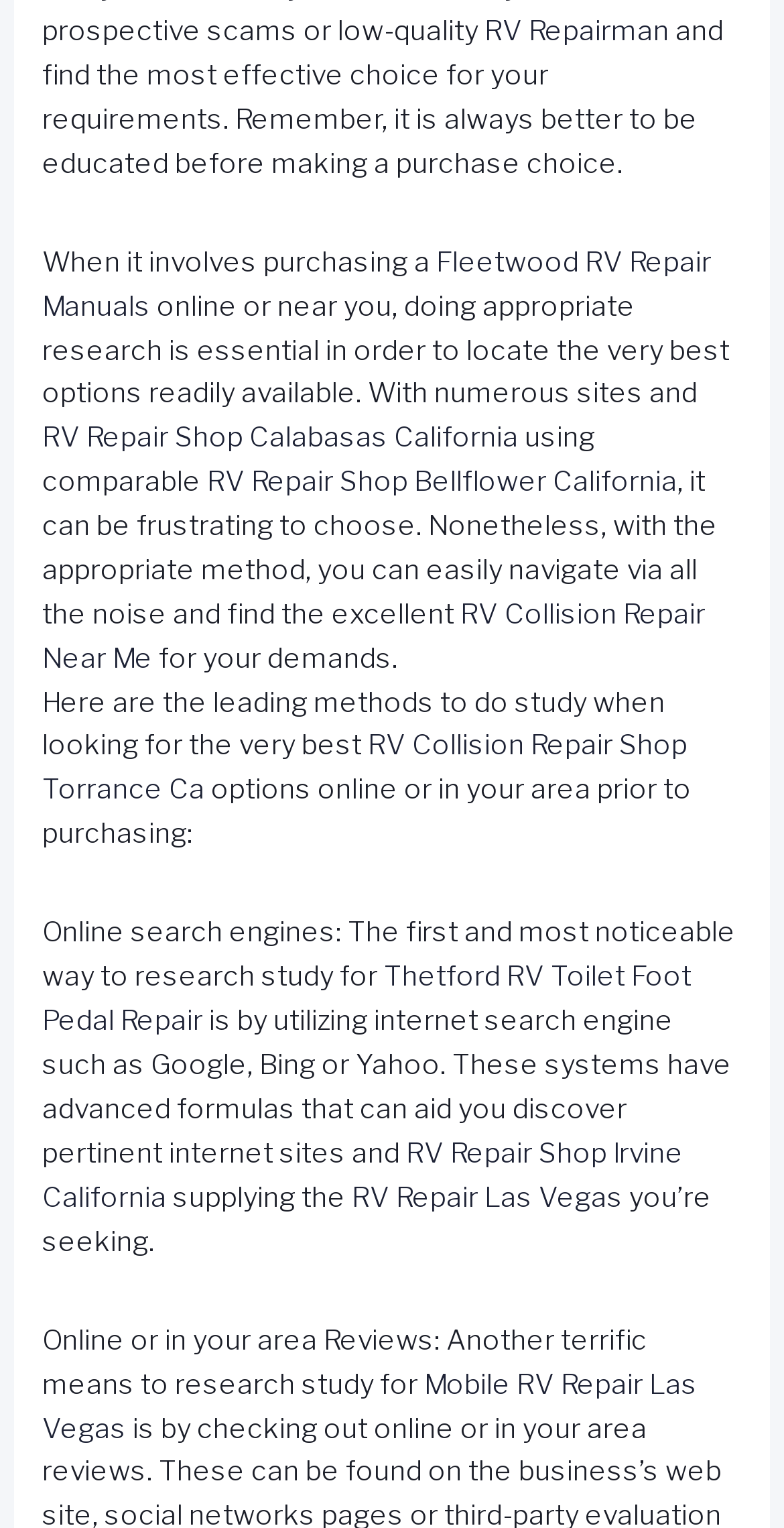Kindly provide the bounding box coordinates of the section you need to click on to fulfill the given instruction: "Click on RV Repairman".

[0.618, 0.009, 0.854, 0.03]